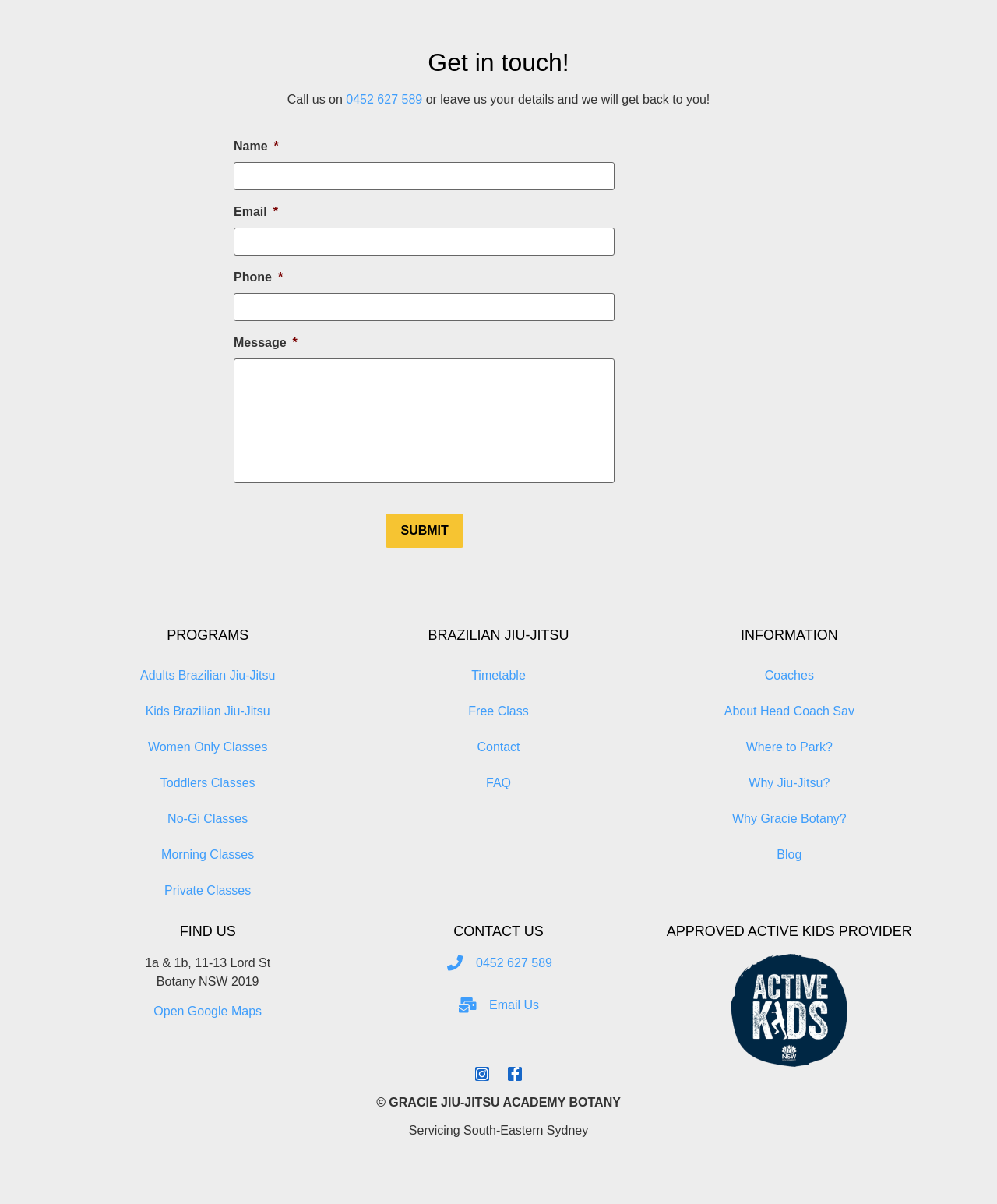Determine the bounding box coordinates of the clickable element to achieve the following action: 'Click the 'Submit' button'. Provide the coordinates as four float values between 0 and 1, formatted as [left, top, right, bottom].

[0.386, 0.426, 0.464, 0.455]